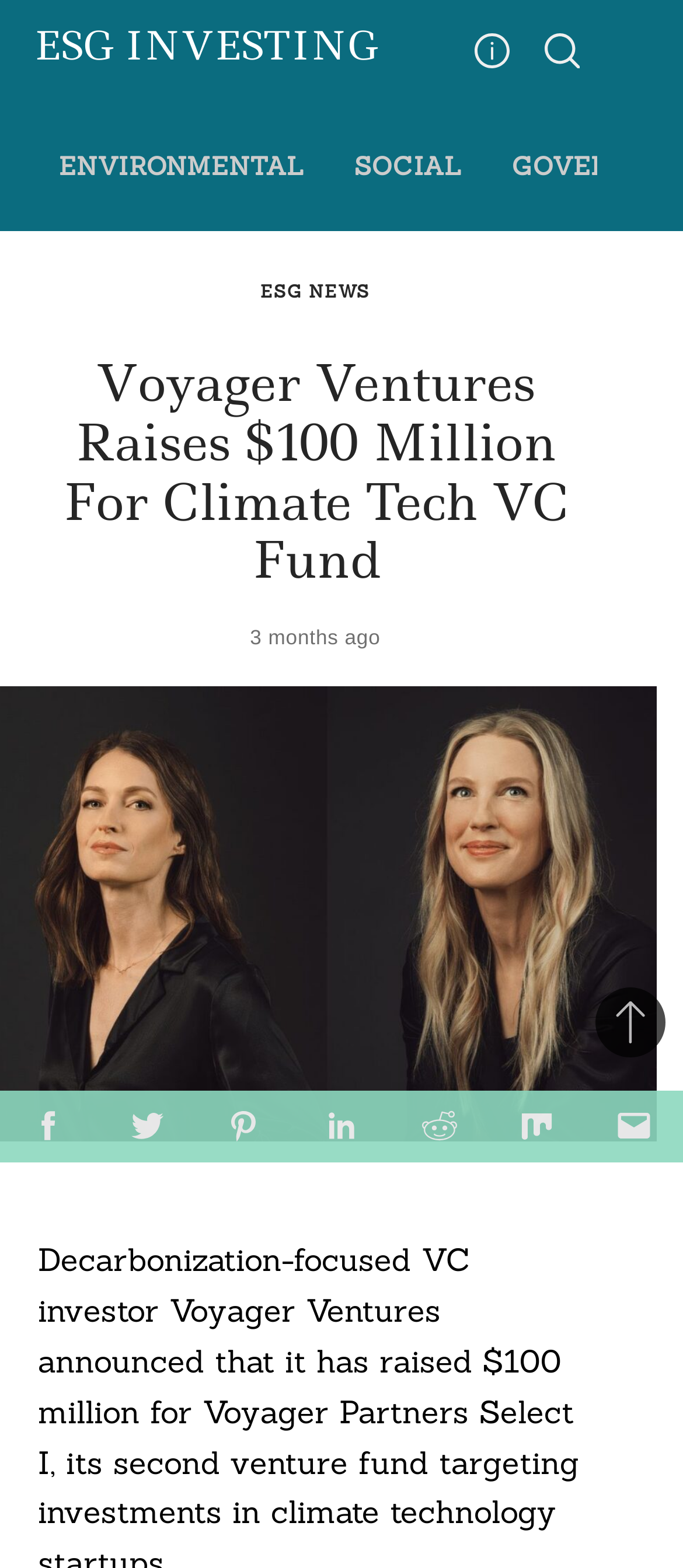What is the category of the webpage?
Use the information from the screenshot to give a comprehensive response to the question.

The webpage has a link to 'ESG INVESTING' at the top, which suggests that the category of the webpage is related to ESG Investing.